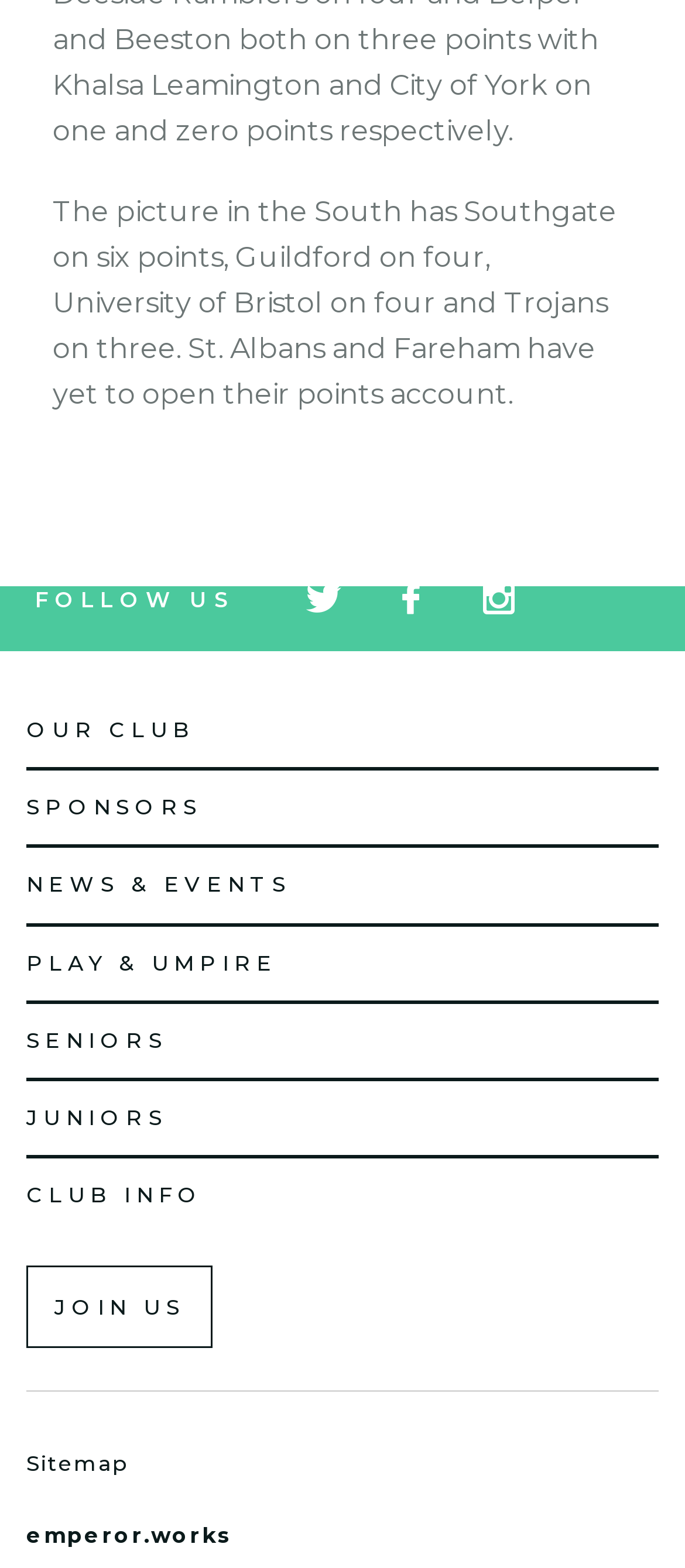Identify the bounding box coordinates of the specific part of the webpage to click to complete this instruction: "view 2021 年 8 月".

None